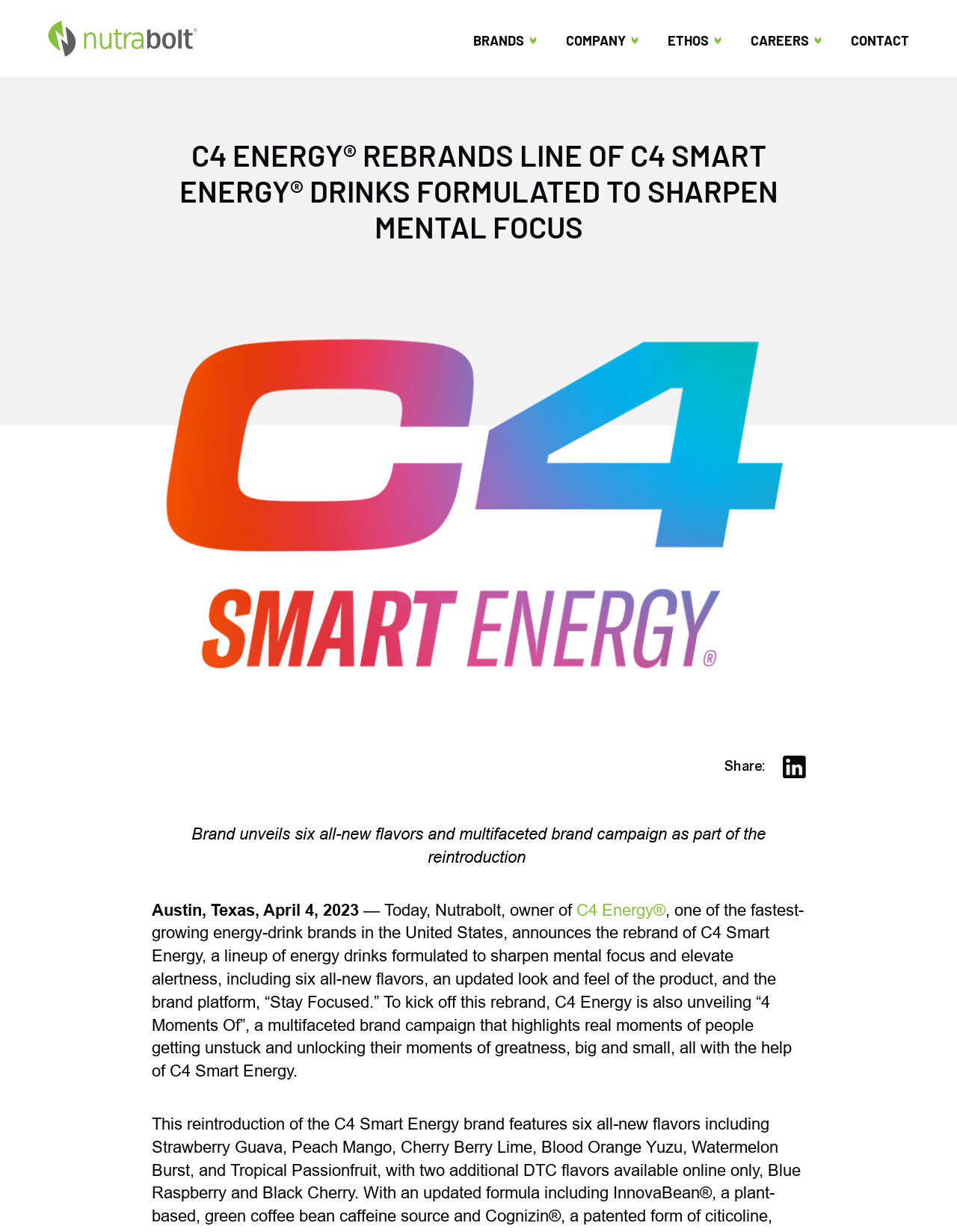Identify the bounding box coordinates for the element you need to click to achieve the following task: "Visit Nutrabolt website". The coordinates must be four float values ranging from 0 to 1, formatted as [left, top, right, bottom].

[0.05, 0.016, 0.206, 0.046]